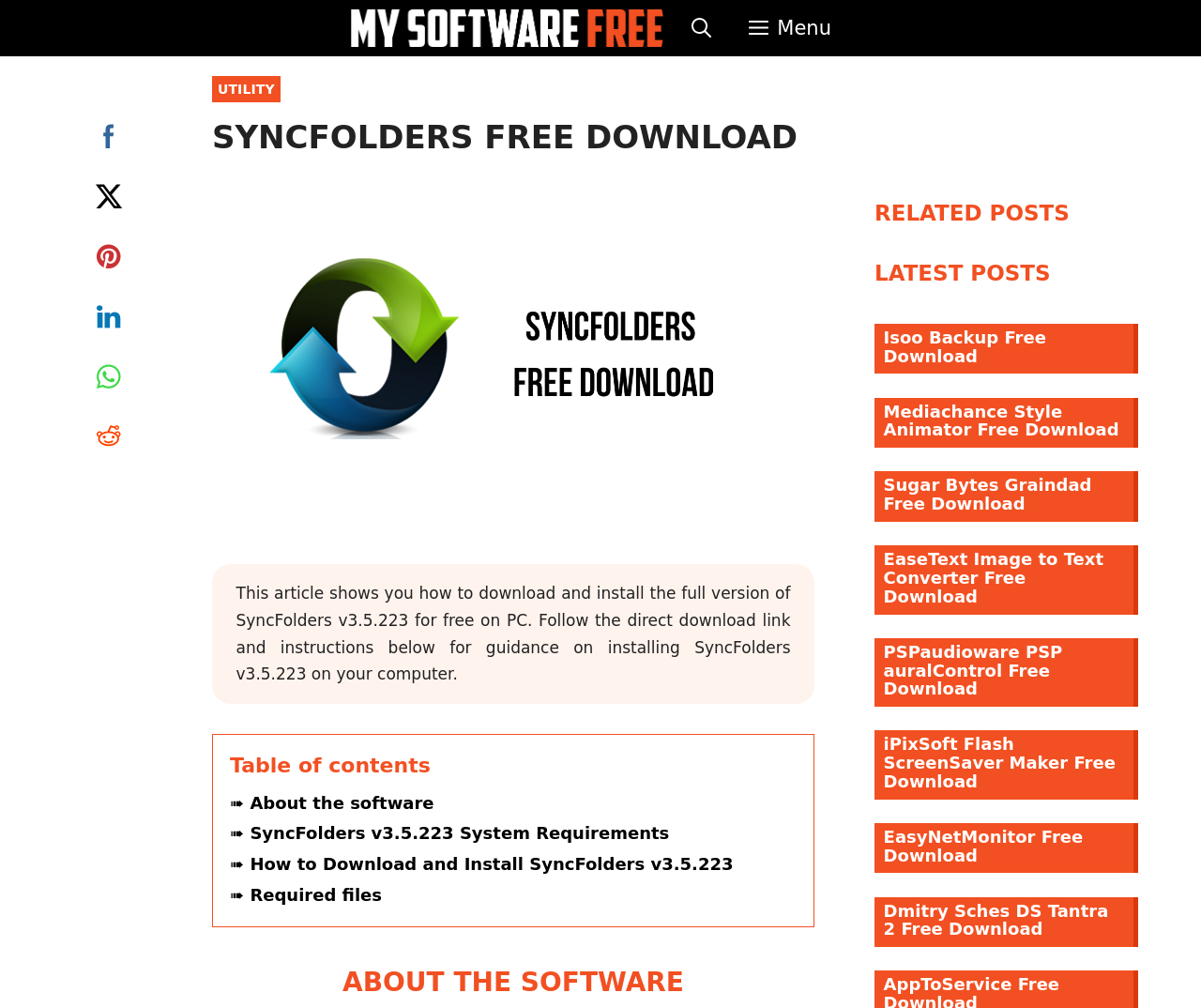Locate the bounding box of the user interface element based on this description: "Mediachance Style Animator Free Download".

[0.728, 0.394, 0.948, 0.444]